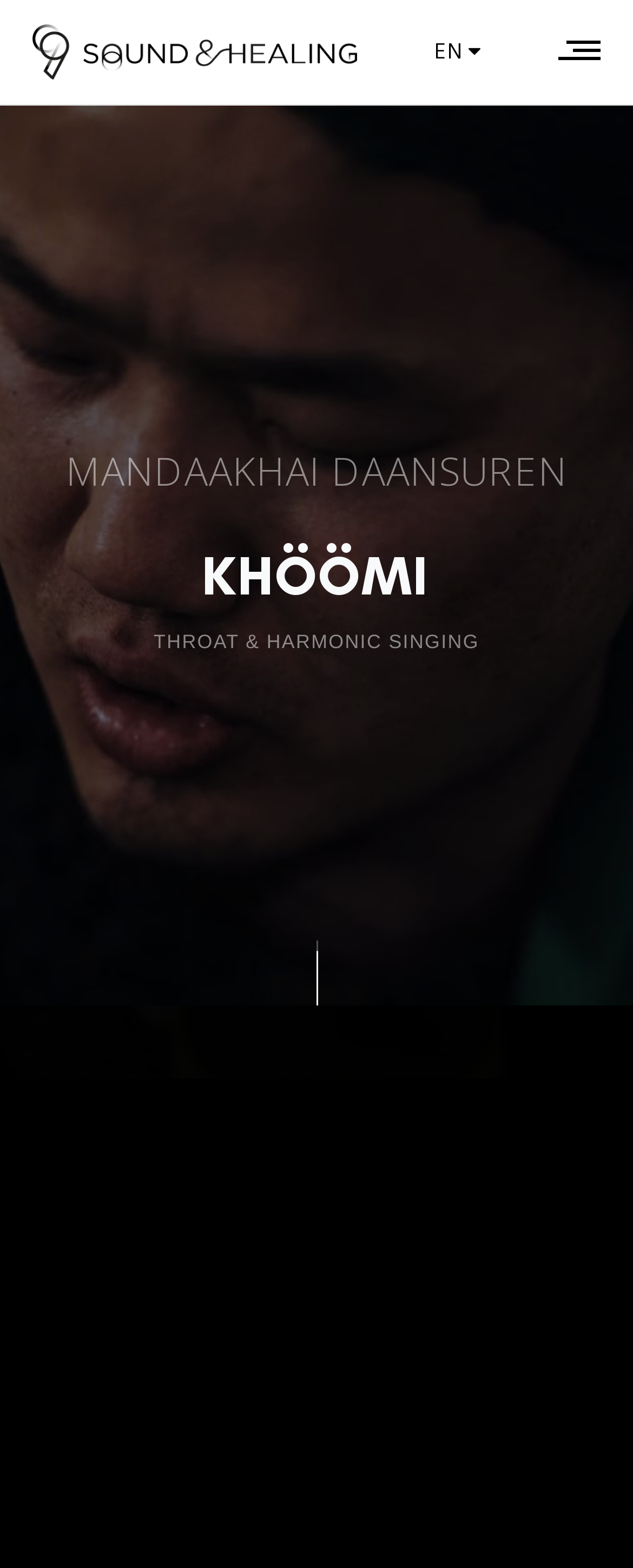What is the theme of the webpage?
Refer to the image and answer the question using a single word or phrase.

Sound and Healing